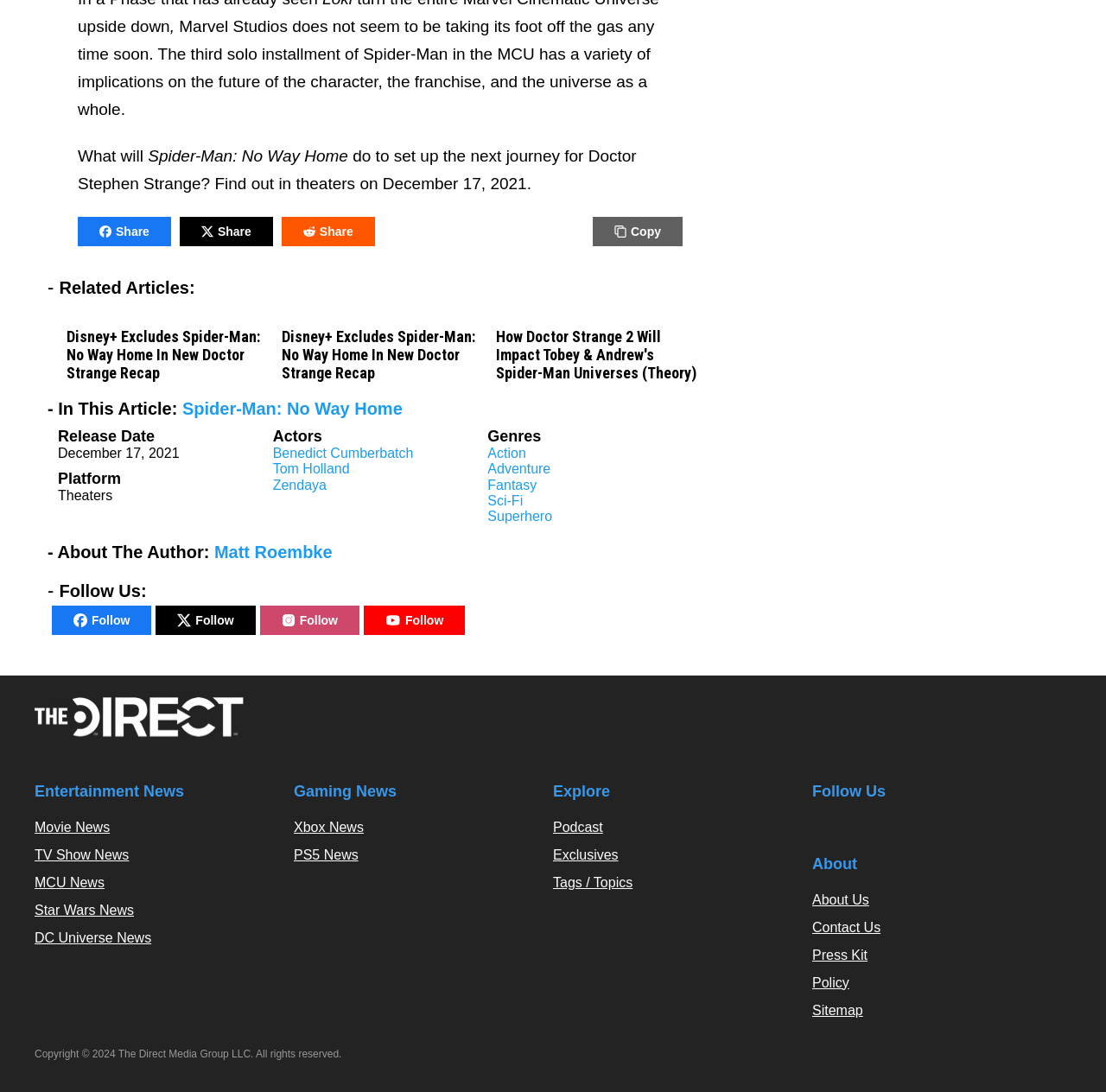Please mark the bounding box coordinates of the area that should be clicked to carry out the instruction: "Click on the link to read about the release date of Spider-Man: No Way Home".

[0.052, 0.392, 0.14, 0.408]